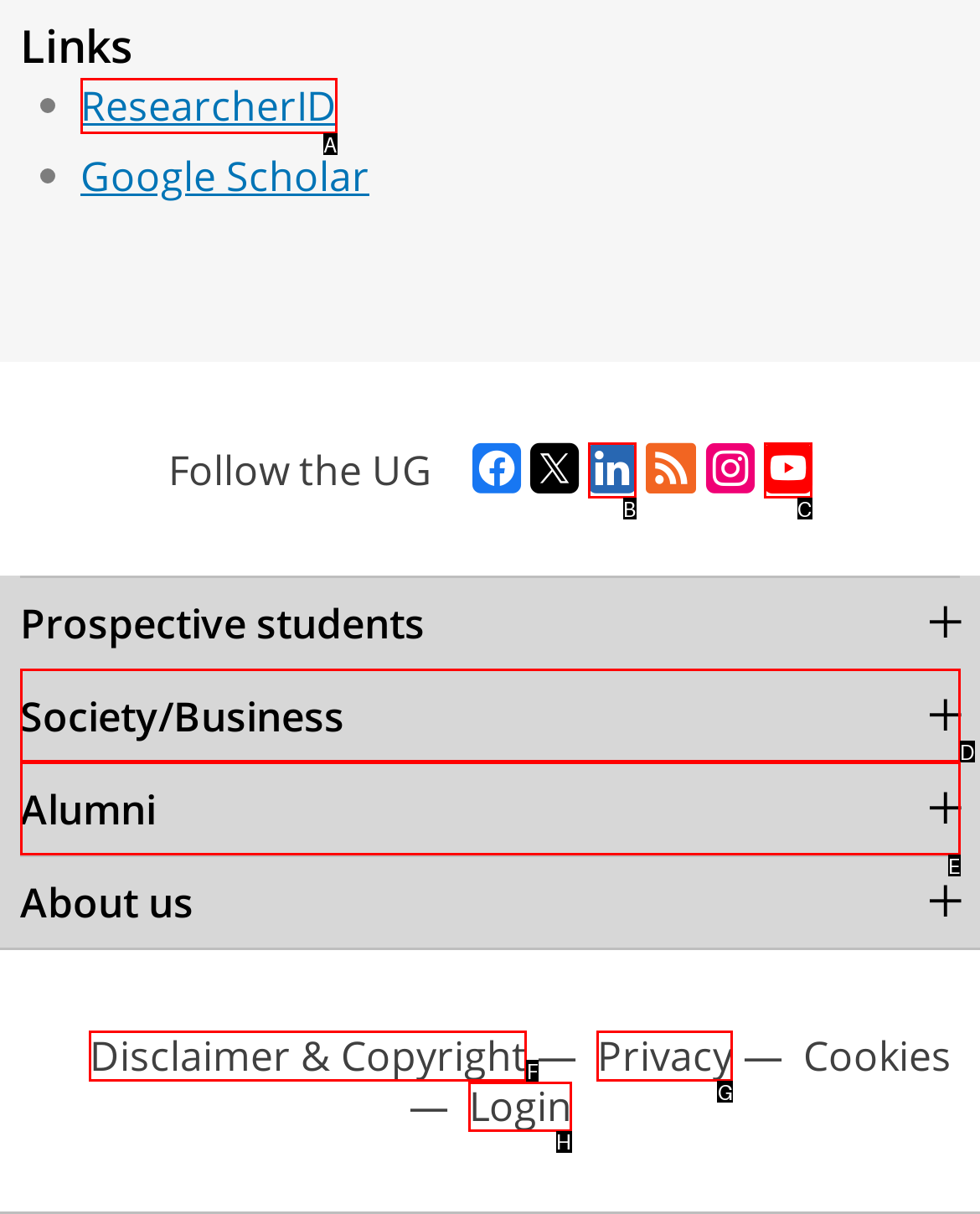Choose the letter that corresponds to the correct button to accomplish the task: Login to the system
Reply with the letter of the correct selection only.

H